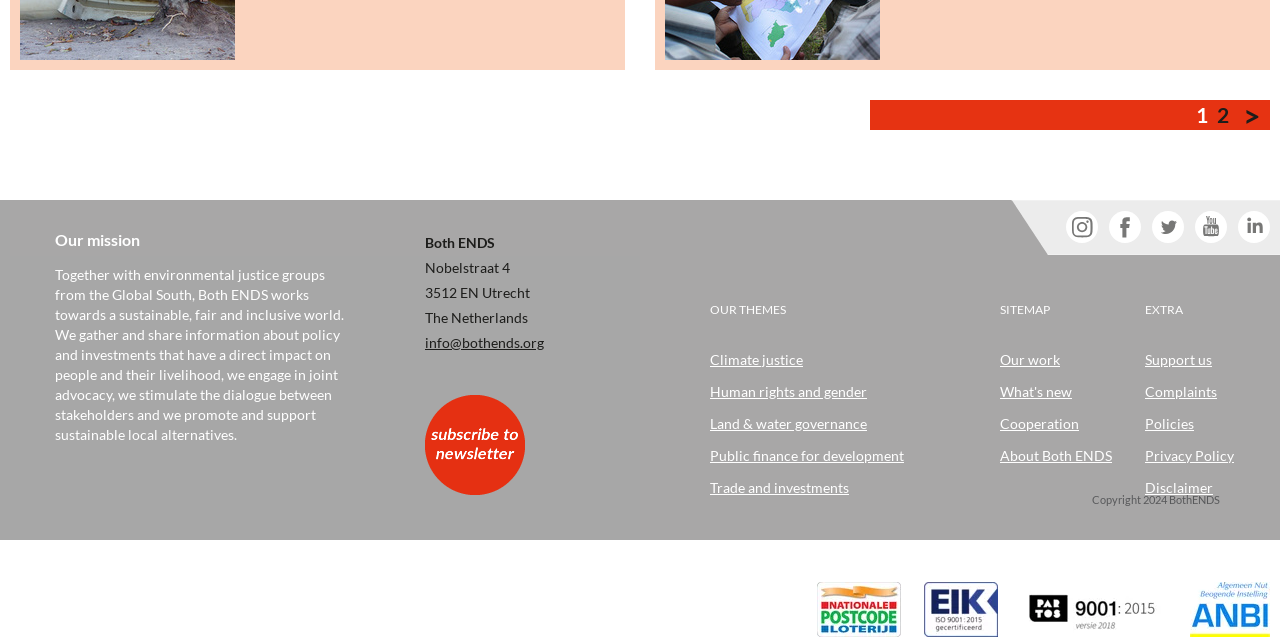Please specify the bounding box coordinates of the clickable region to carry out the following instruction: "Visit the Climate justice page". The coordinates should be four float numbers between 0 and 1, in the format [left, top, right, bottom].

[0.555, 0.546, 0.627, 0.573]